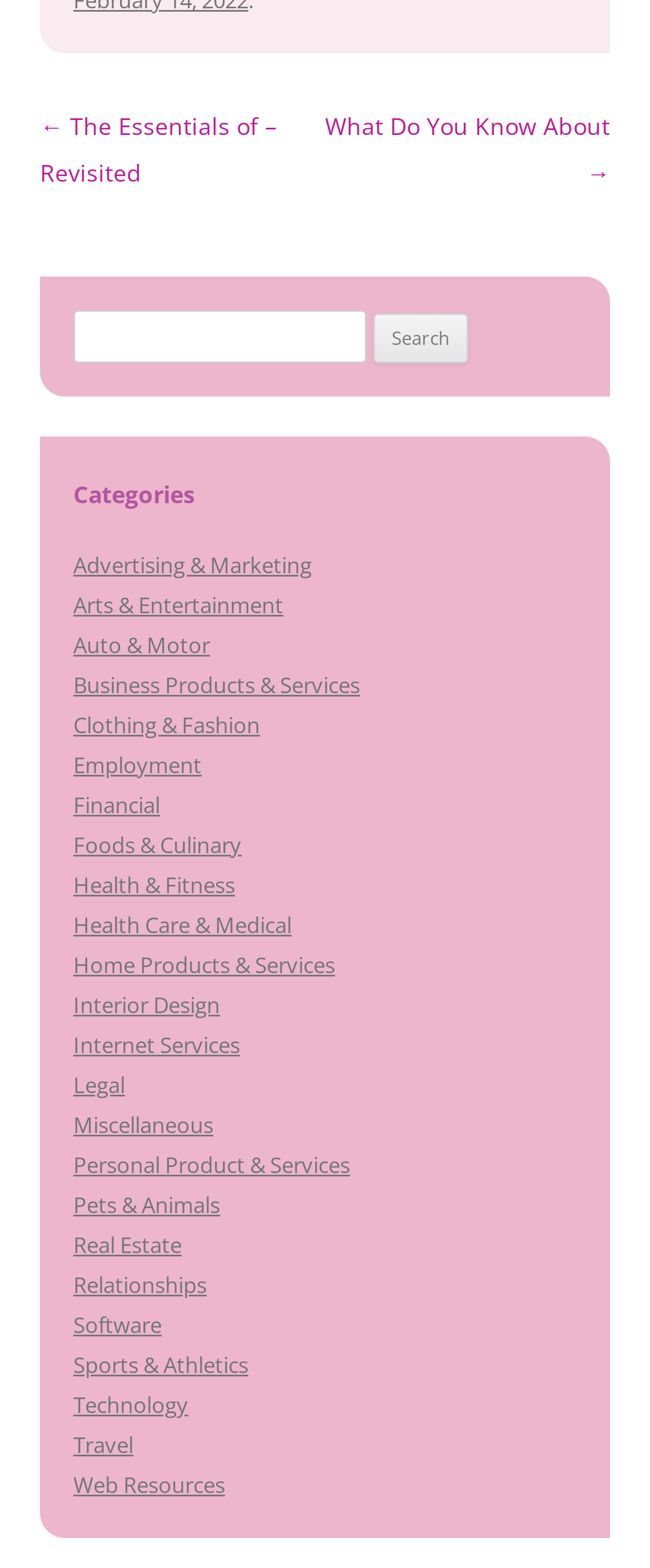Locate the bounding box of the UI element with the following description: "Web Resources".

[0.113, 0.937, 0.346, 0.956]